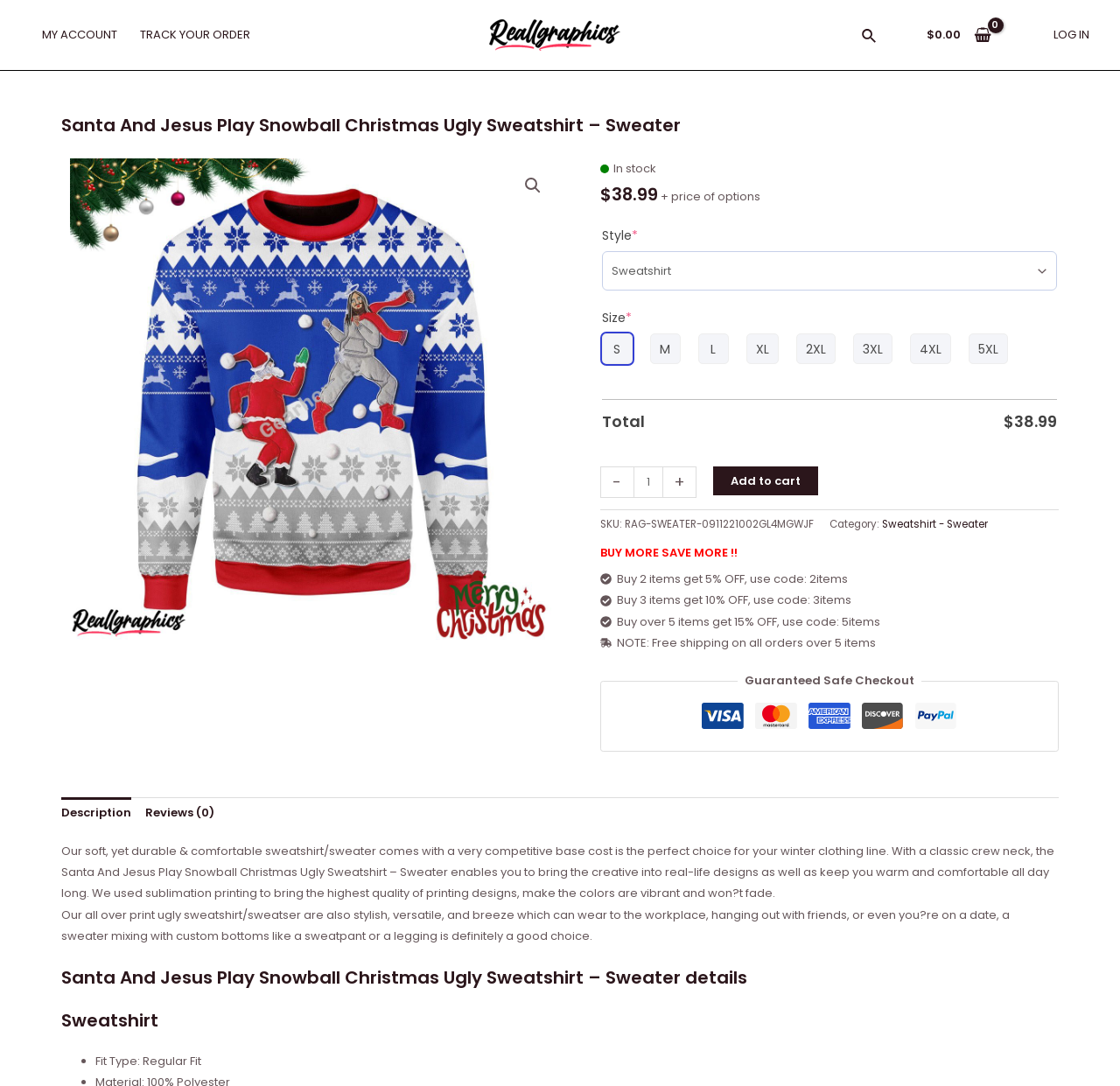Pinpoint the bounding box coordinates of the clickable area necessary to execute the following instruction: "Click the 'Search icon link'". The coordinates should be given as four float numbers between 0 and 1, namely [left, top, right, bottom].

[0.77, 0.023, 0.784, 0.046]